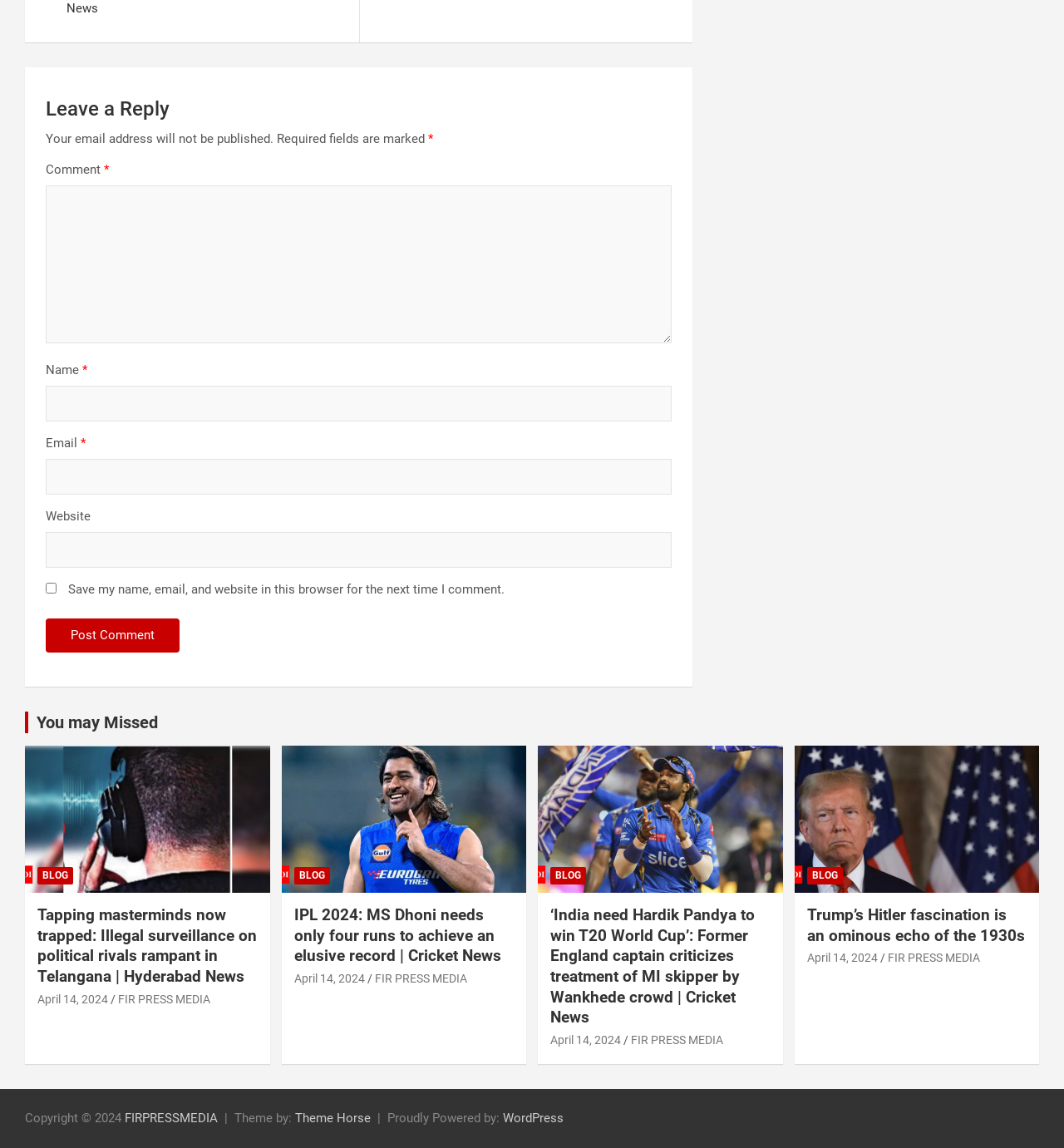Find the bounding box of the UI element described as follows: "parent_node: Email * aria-describedby="email-notes" name="email"".

[0.043, 0.4, 0.632, 0.431]